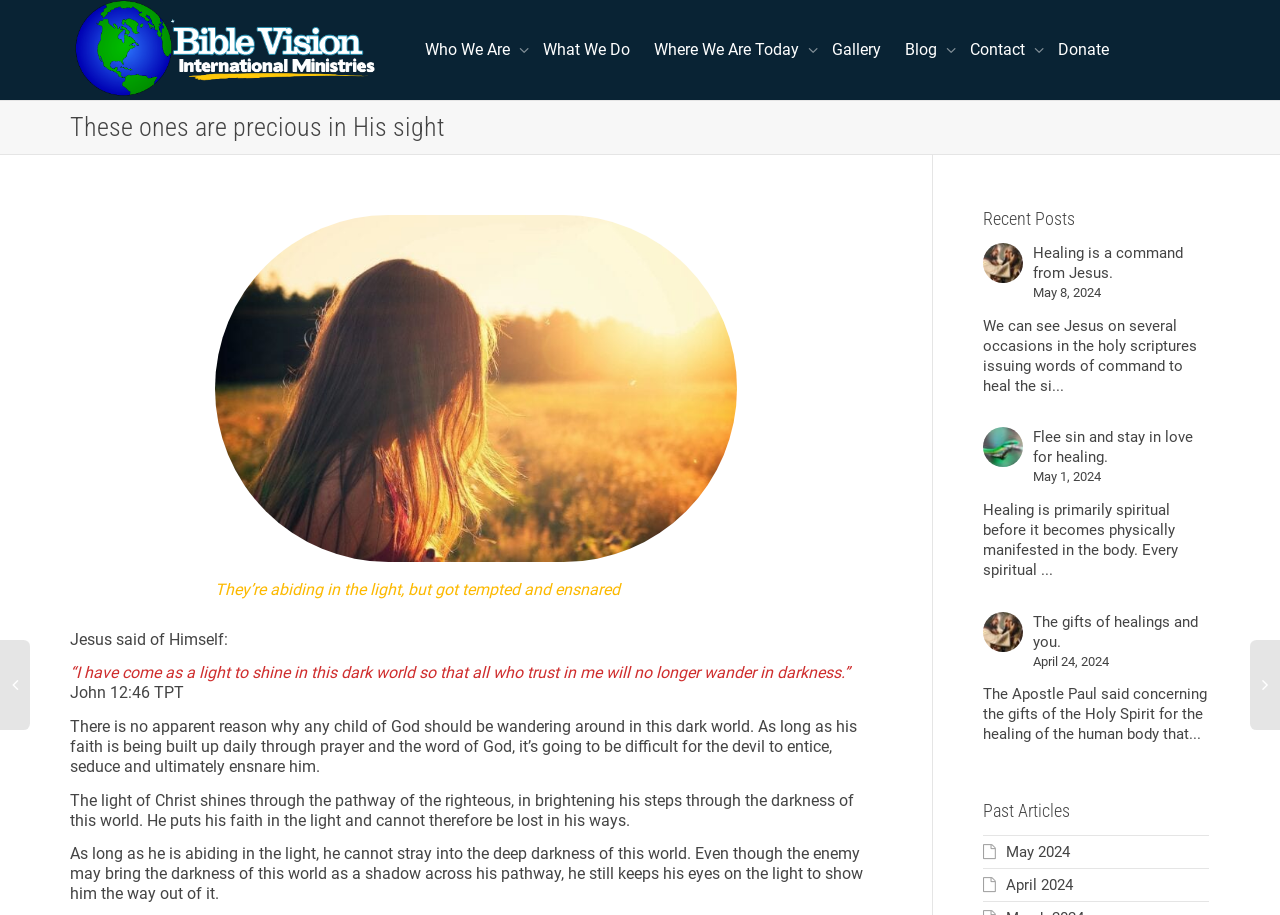What is the topic of the latest article?
Using the details from the image, give an elaborate explanation to answer the question.

The latest article is listed under the 'Recent Posts' section, and its title is 'Healing is a command from Jesus. May 8, 2024...'. This suggests that the topic of the latest article is healing.